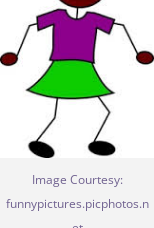Please provide a one-word or phrase answer to the question: 
What is the likely intention of the image's design?

to evoke humor or a lighthearted feeling